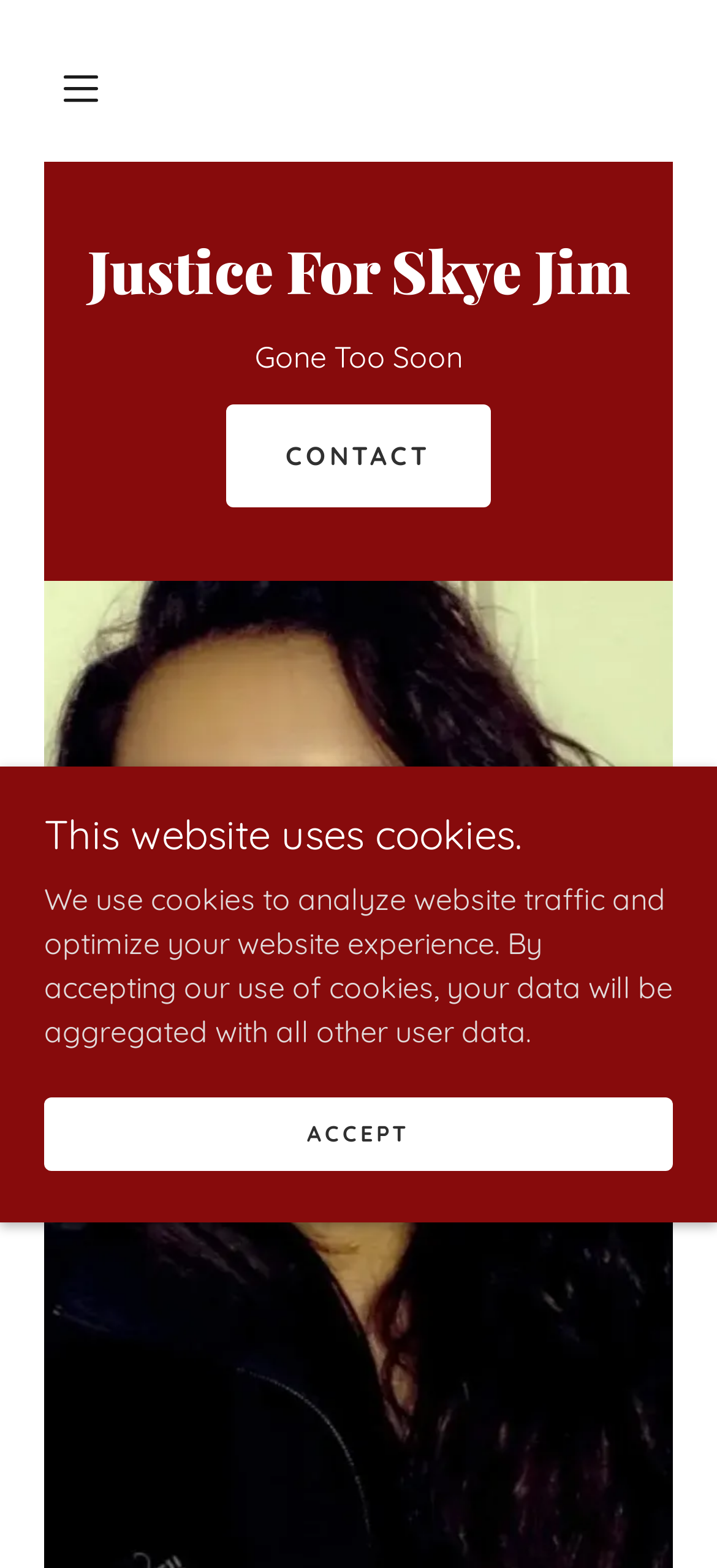How many images are there on the webpage?
Answer the question using a single word or phrase, according to the image.

2